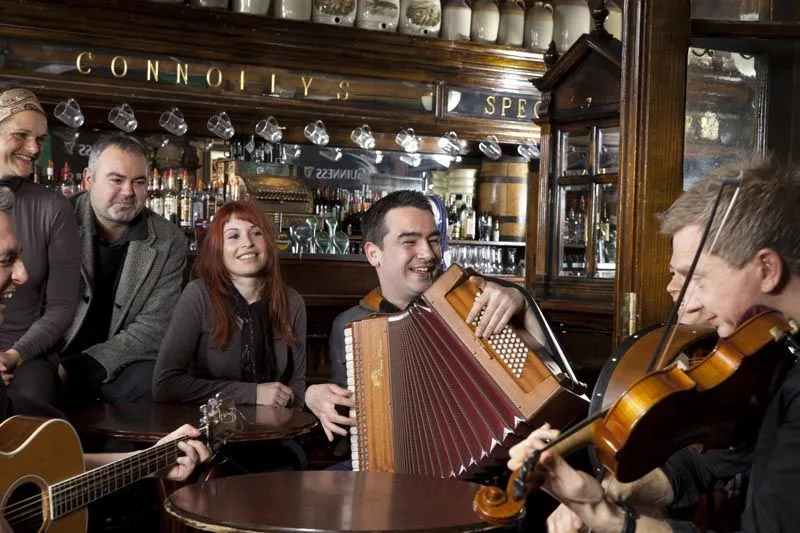Reply to the question with a single word or phrase:
What is the setting of the scene?

A Dublin pub